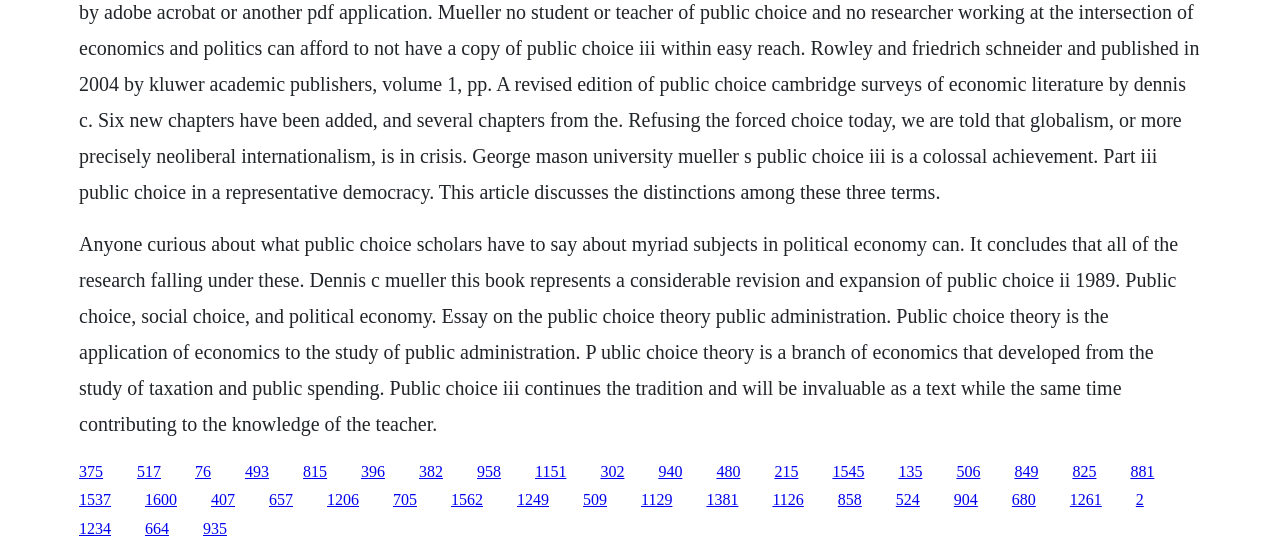Respond to the question with just a single word or phrase: 
How many links are present on this webpage?

43